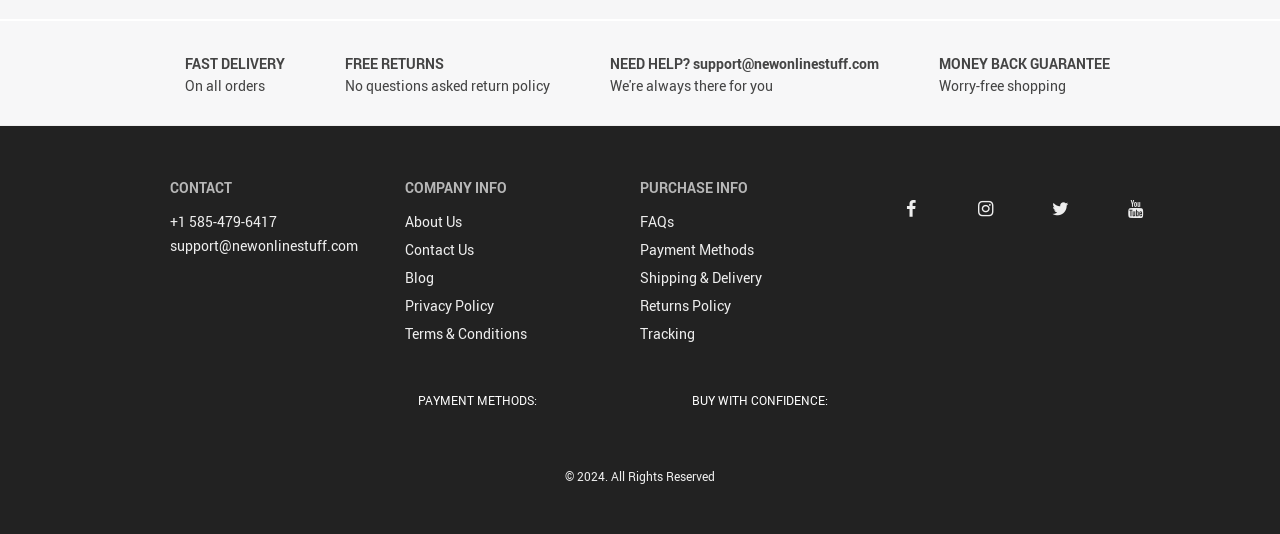How can I contact the company for help?
Using the visual information, answer the question in a single word or phrase.

support@newonlinestuff.com